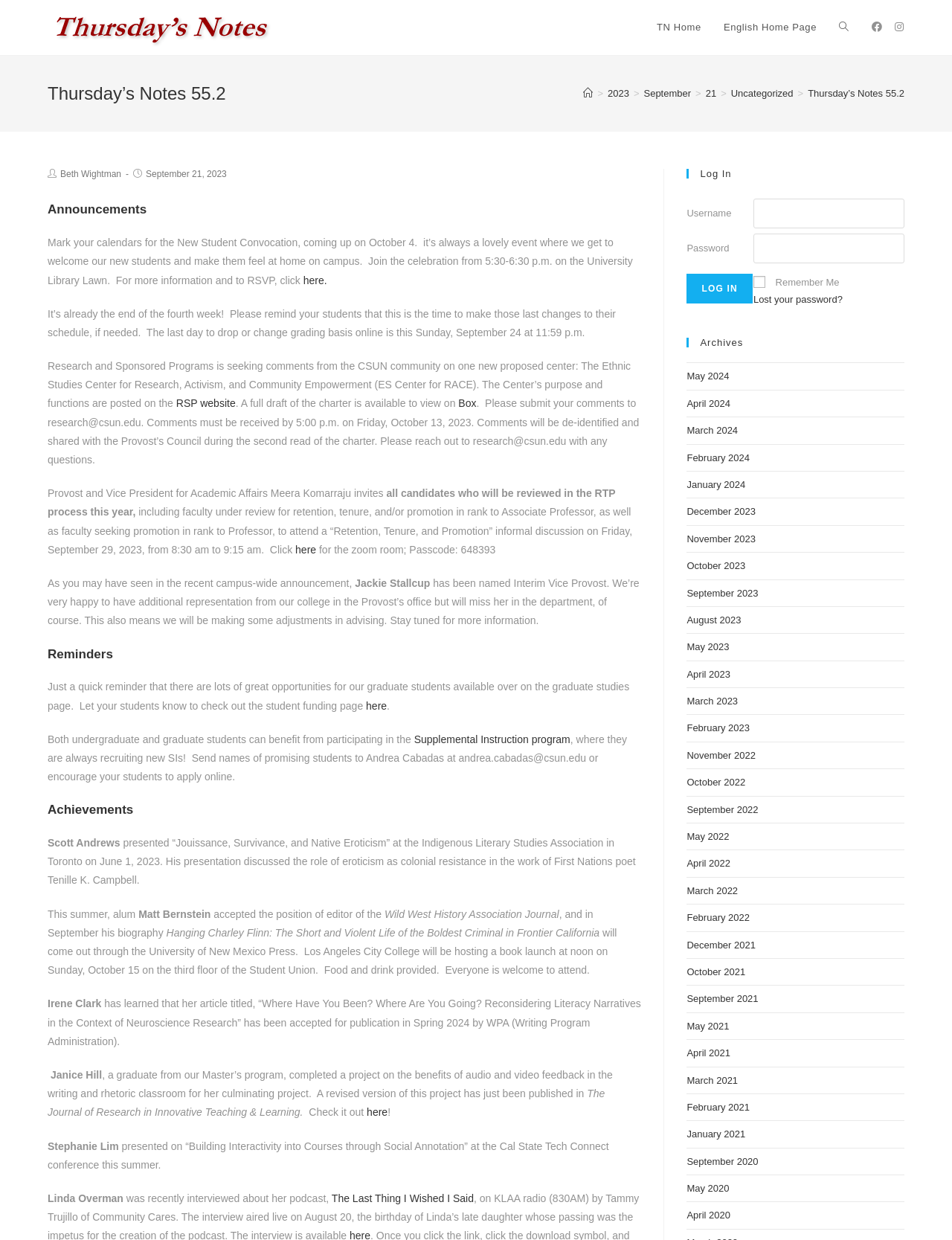Given the element description "2023" in the screenshot, predict the bounding box coordinates of that UI element.

[0.638, 0.071, 0.661, 0.08]